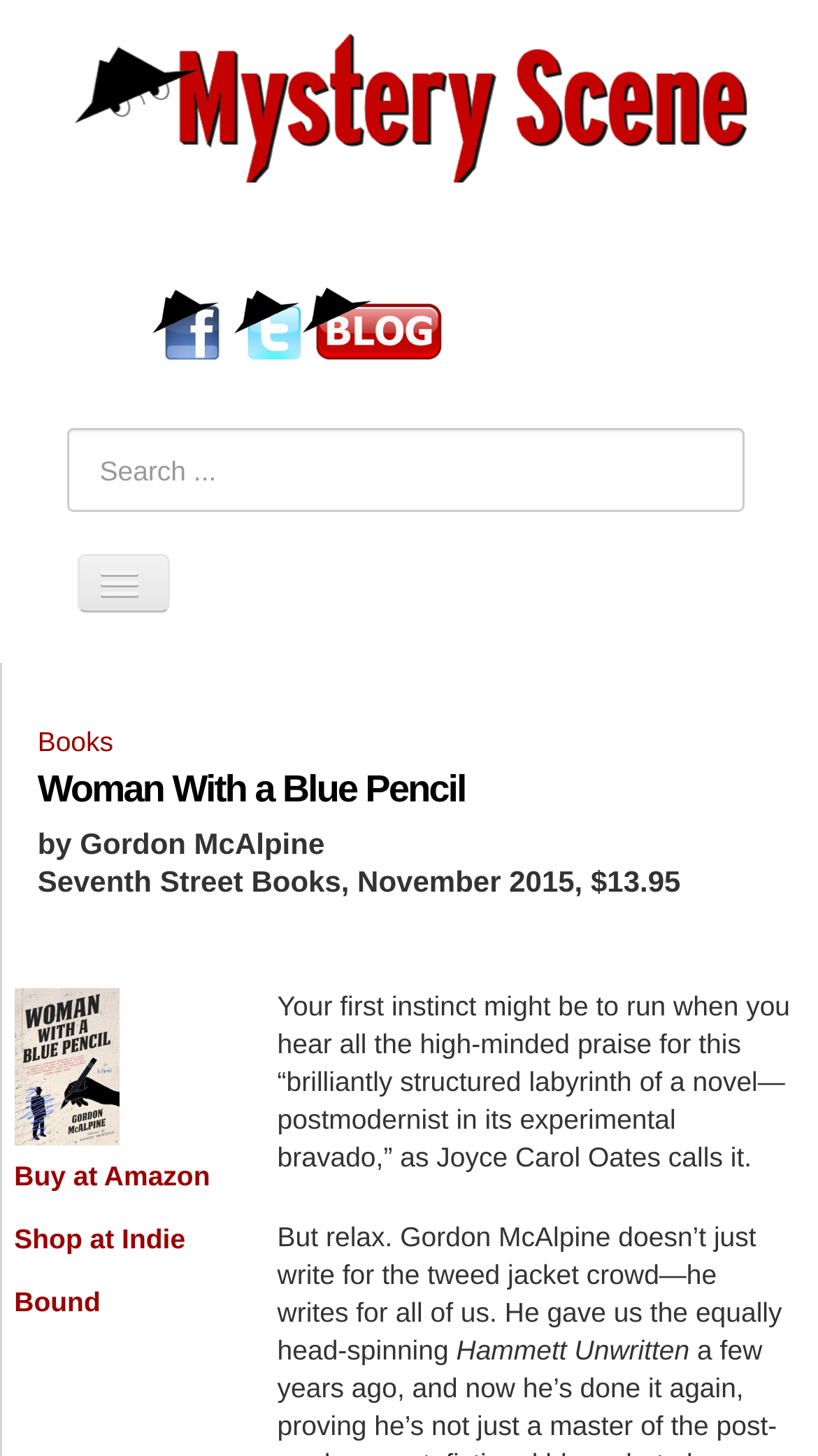Respond to the following question using a concise word or phrase: 
What is the name of the magazine?

MysteryScene